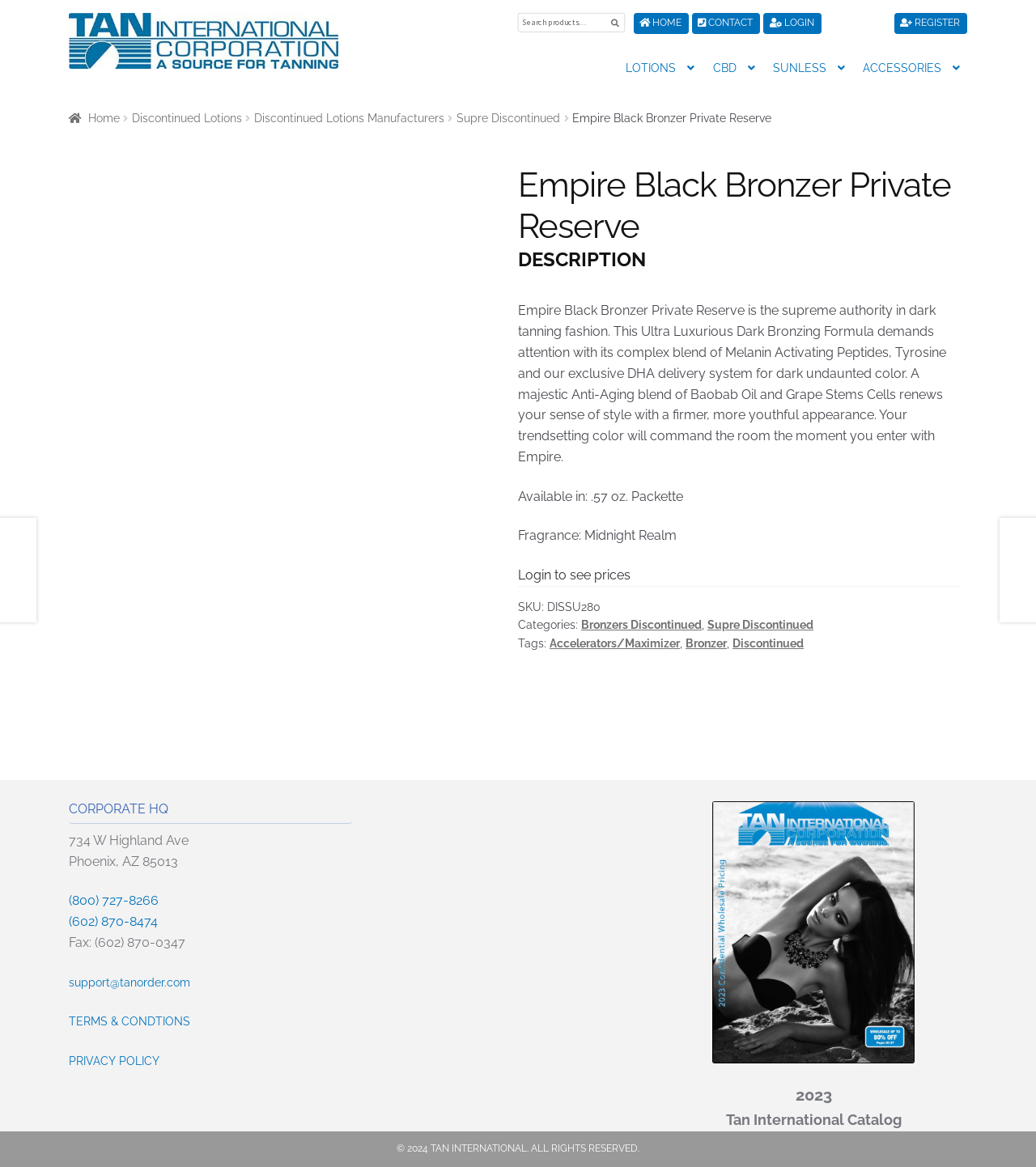Identify the bounding box coordinates of the region that needs to be clicked to carry out this instruction: "Go to home page". Provide these coordinates as four float numbers ranging from 0 to 1, i.e., [left, top, right, bottom].

[0.611, 0.011, 0.665, 0.029]